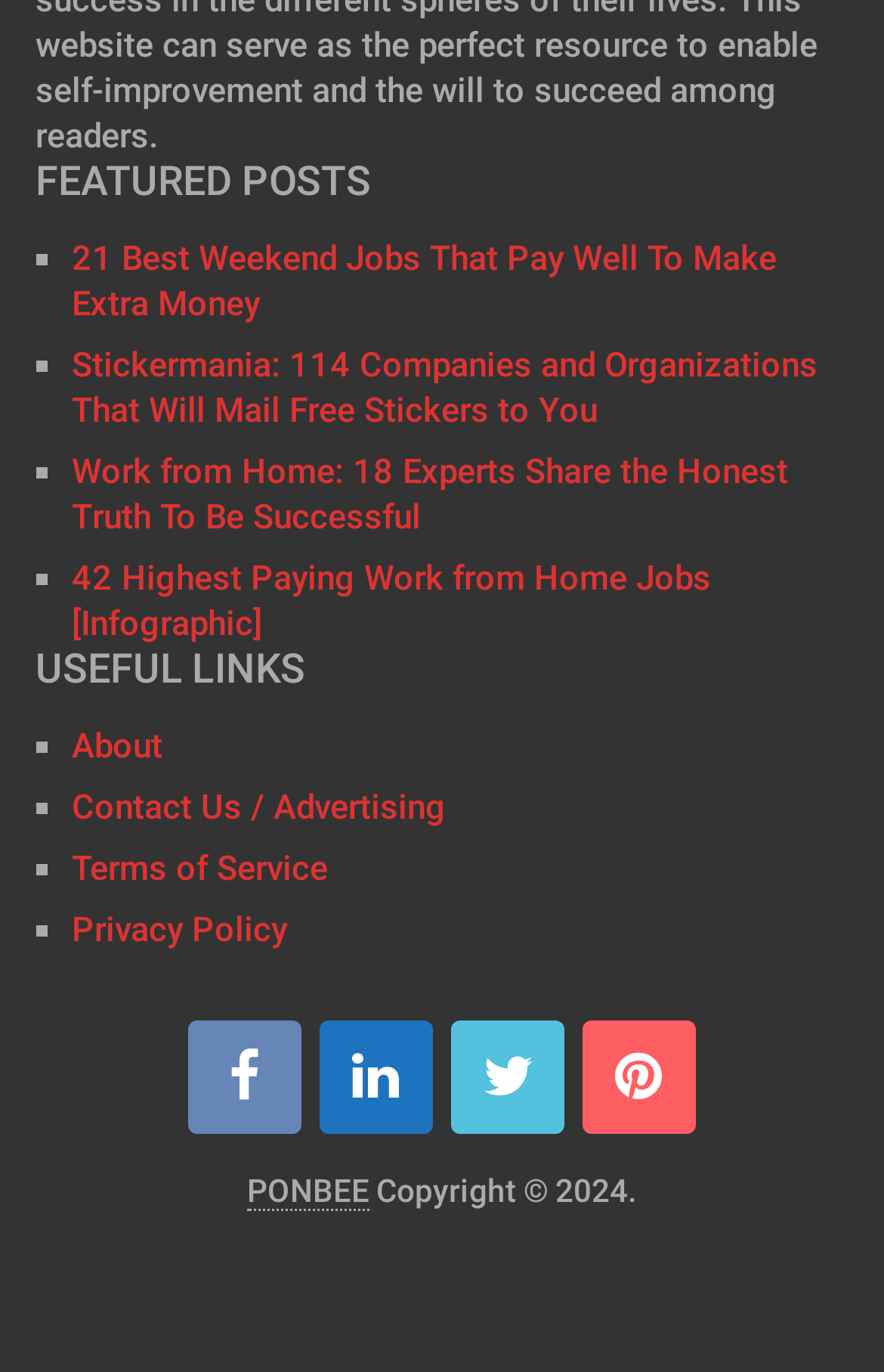Answer the question in one word or a short phrase:
What is the last useful link?

Privacy Policy